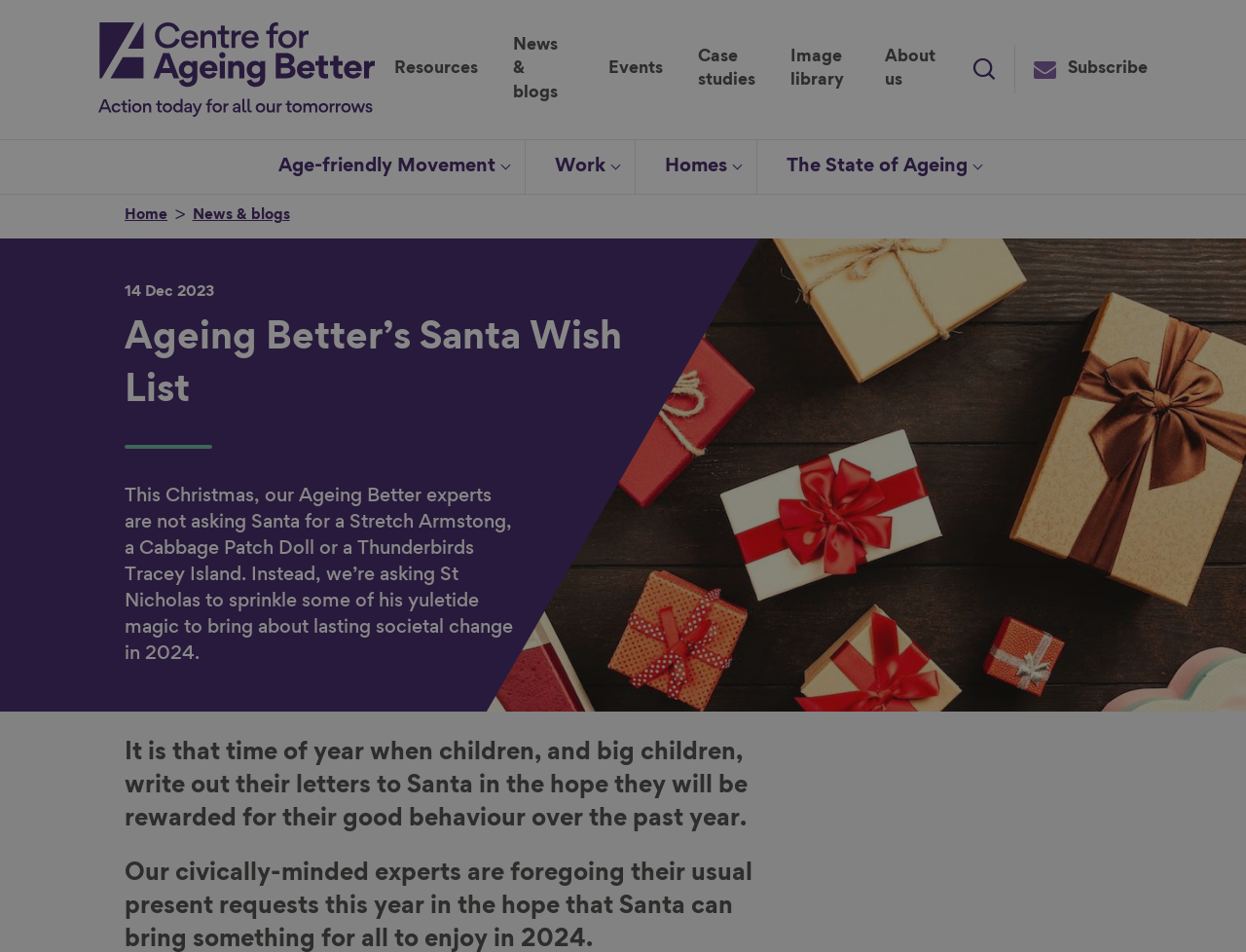Determine and generate the text content of the webpage's headline.

Ageing Better’s Santa Wish List